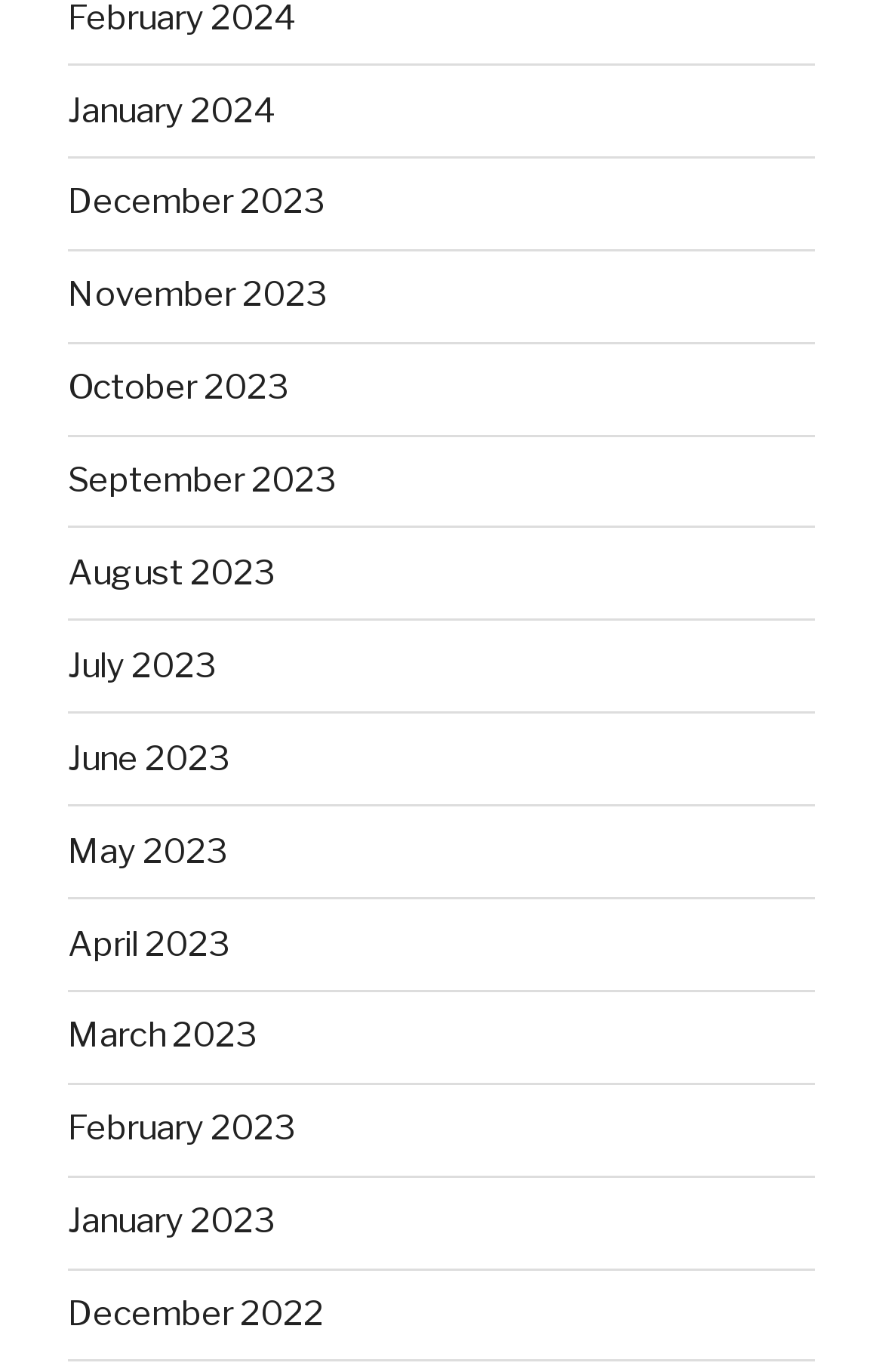How many links are on the webpage?
Could you answer the question in a detailed manner, providing as much information as possible?

I counted the number of links on the webpage, each representing a month, and found that there are 13 links in total.